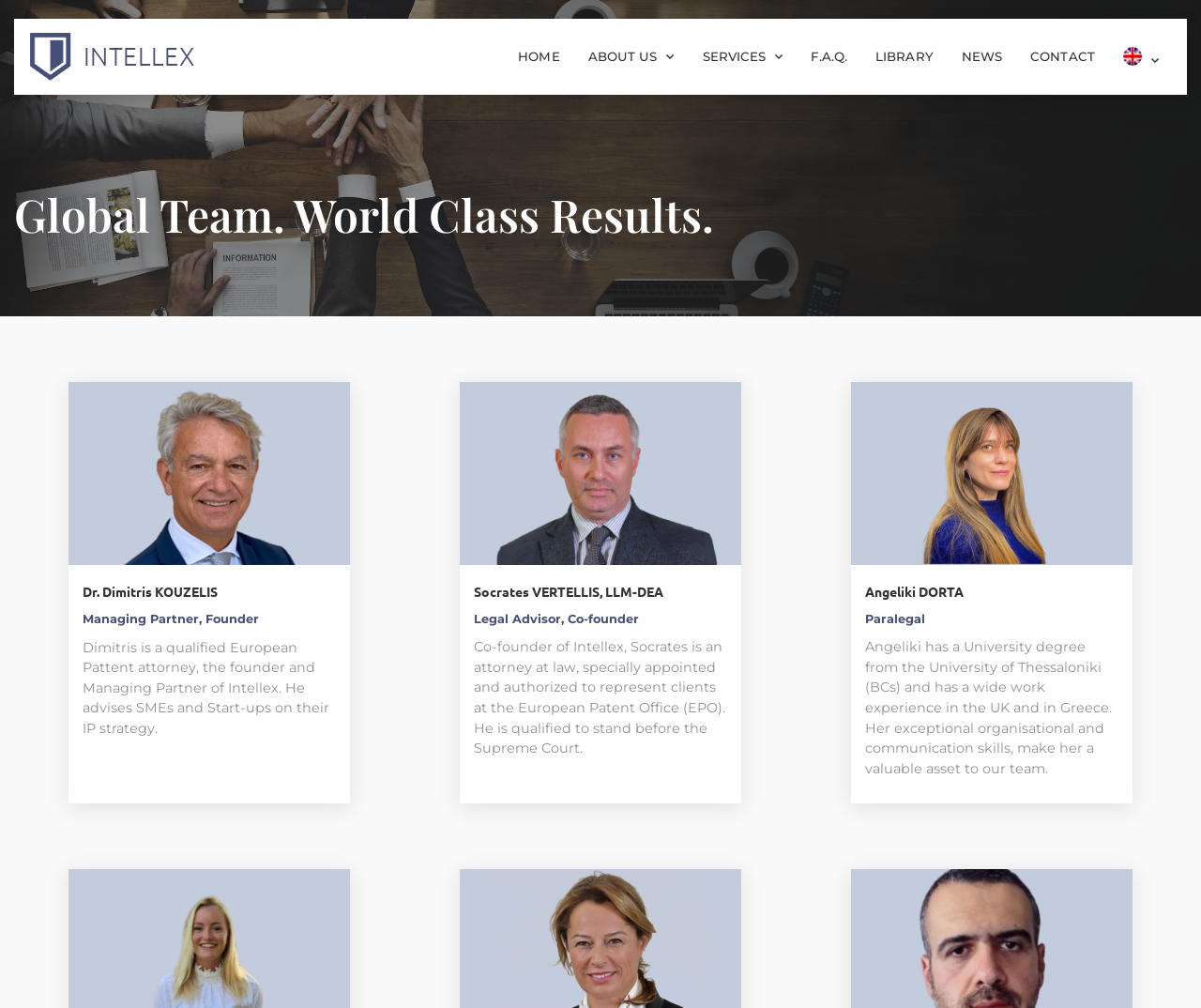Please answer the following question using a single word or phrase: 
What is the language of the website?

English